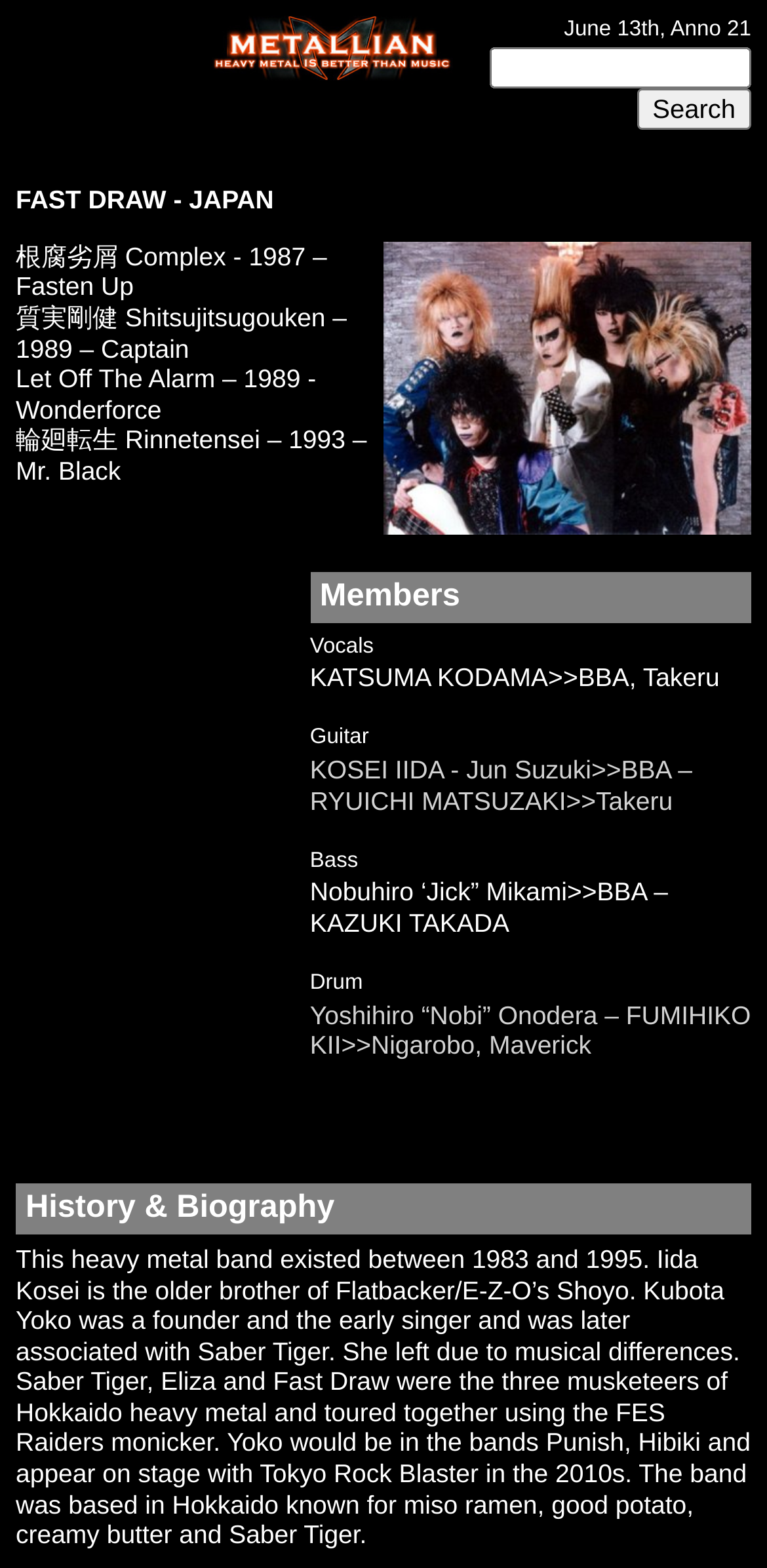What is the date displayed on the top right corner?
Using the visual information from the image, give a one-word or short-phrase answer.

June 13th, Anno 21